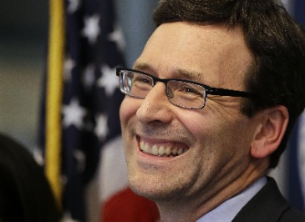Create a detailed narrative that captures the essence of the image.

The image features a smiling man wearing glasses, likely in a professional or formal setting. He appears to be engaged in a positive interaction, with flags in the background suggesting a governmental or official context. This could relate to his role in the legal or political arena, aligning with the themes discussed in the surrounding text about attorneys and legal practice. The atmosphere of the image conveys approachability and confidence, which are essential qualities for someone in a legal profession or public service.